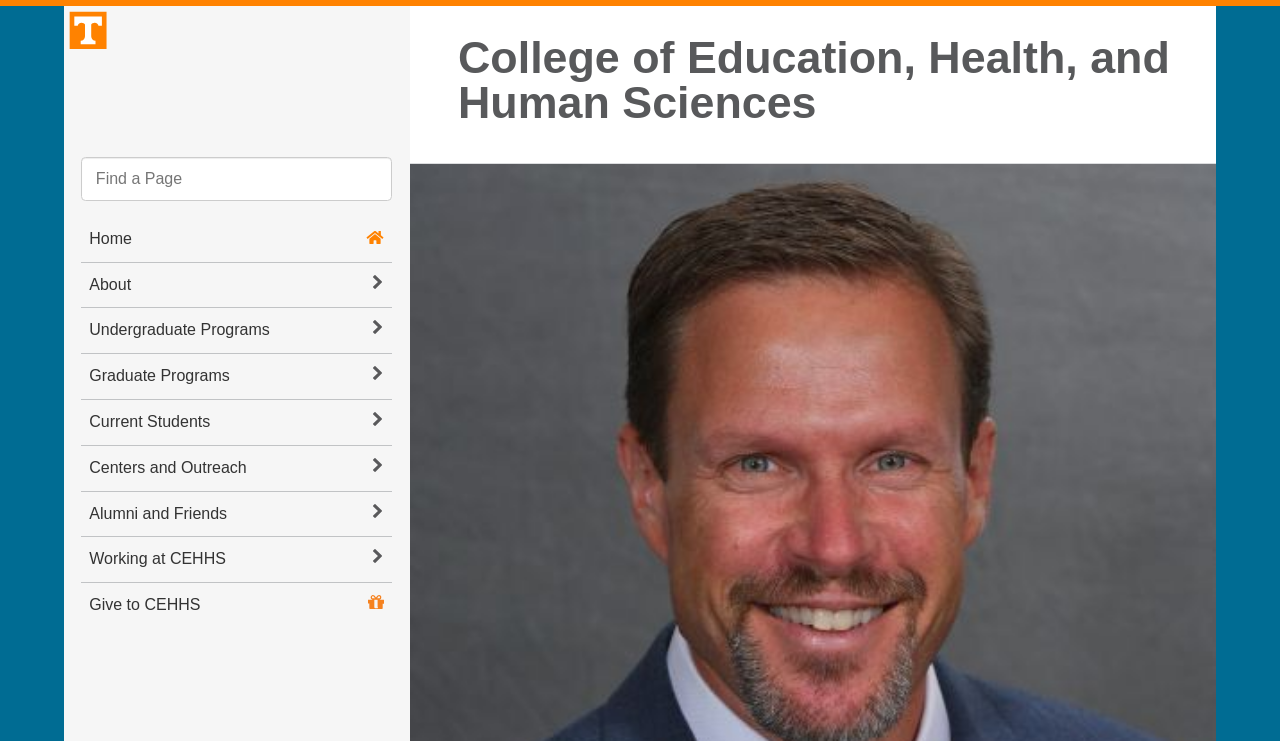Summarize the webpage with a detailed and informative caption.

The webpage is about the College of Education, Health, and Human Sciences, with a focus on Jeffrey T. Fairbrother, PhD, Associate Dean. At the top left corner, there are three links: "Skip to content", "Skip to main navigation", and "Report an accessibility issue". Below these links, the University of Tennessee, Knoxville's logo and name are displayed prominently. 

To the right of the university's logo, there is a search bar with a "Go" button. Below the search bar, there are seven buttons: "Home", "About", "Undergraduate Programs", "Graduate Programs", "Current Students", "Centers and Outreach", and "Alumni and Friends", each with a dropdown menu. The "Working at CEHHS" button and "Give to CEHHS" link are located at the bottom right corner.

The main content of the webpage is headed by "College of Education, Health, and Human Sciences", with a link to the college's page. The rest of the content is not explicitly described in the accessibility tree, but based on the meta description, it likely discusses Jeffrey T. Fairbrother's achievement in receiving the 2018-2019 Southeastern Conference Academic Leadership Development Program Alumni Fellowship.